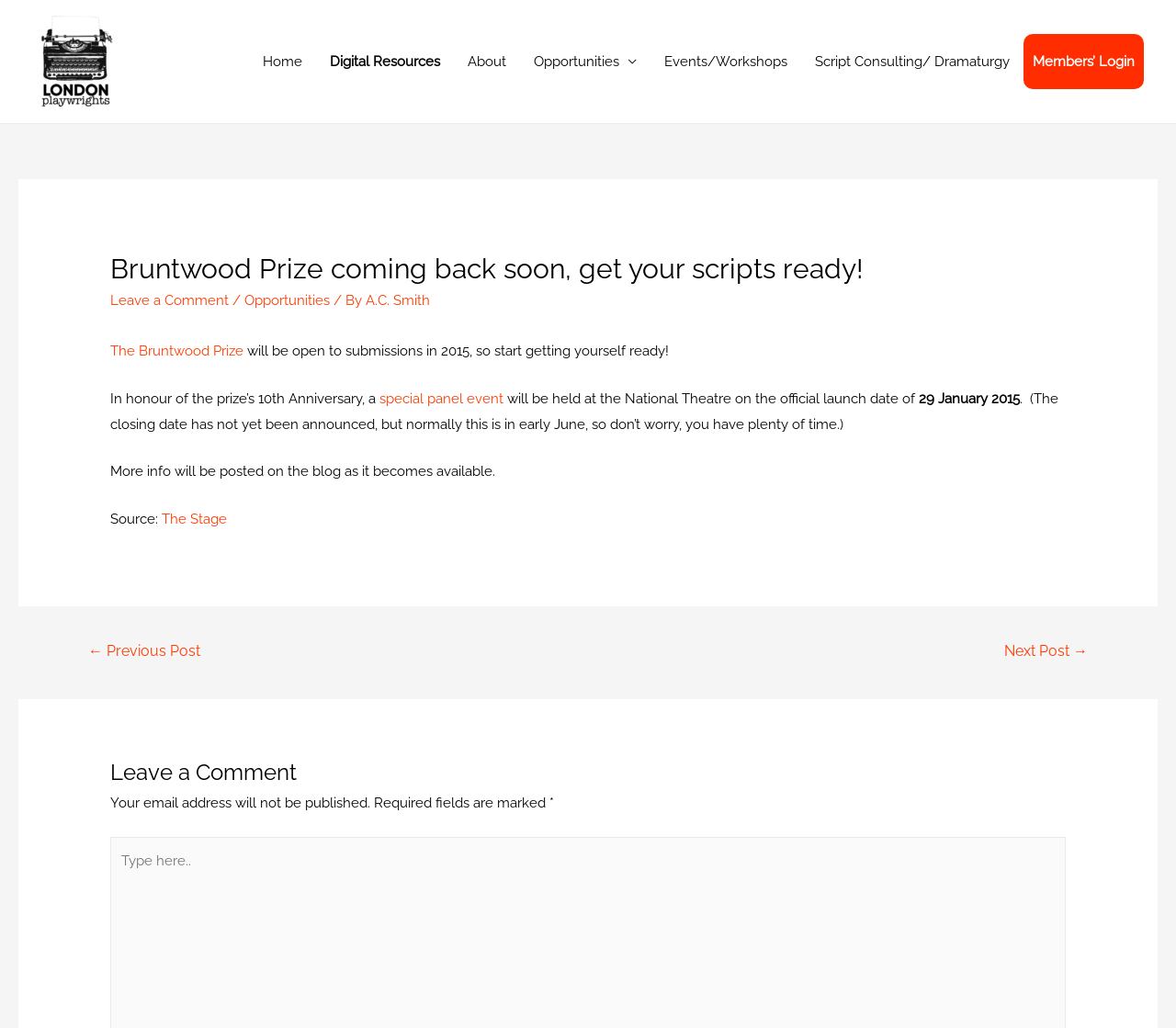From the element description Leave a Comment, predict the bounding box coordinates of the UI element. The coordinates must be specified in the format (top-left x, top-left y, bottom-right x, bottom-right y) and should be within the 0 to 1 range.

[0.094, 0.284, 0.195, 0.3]